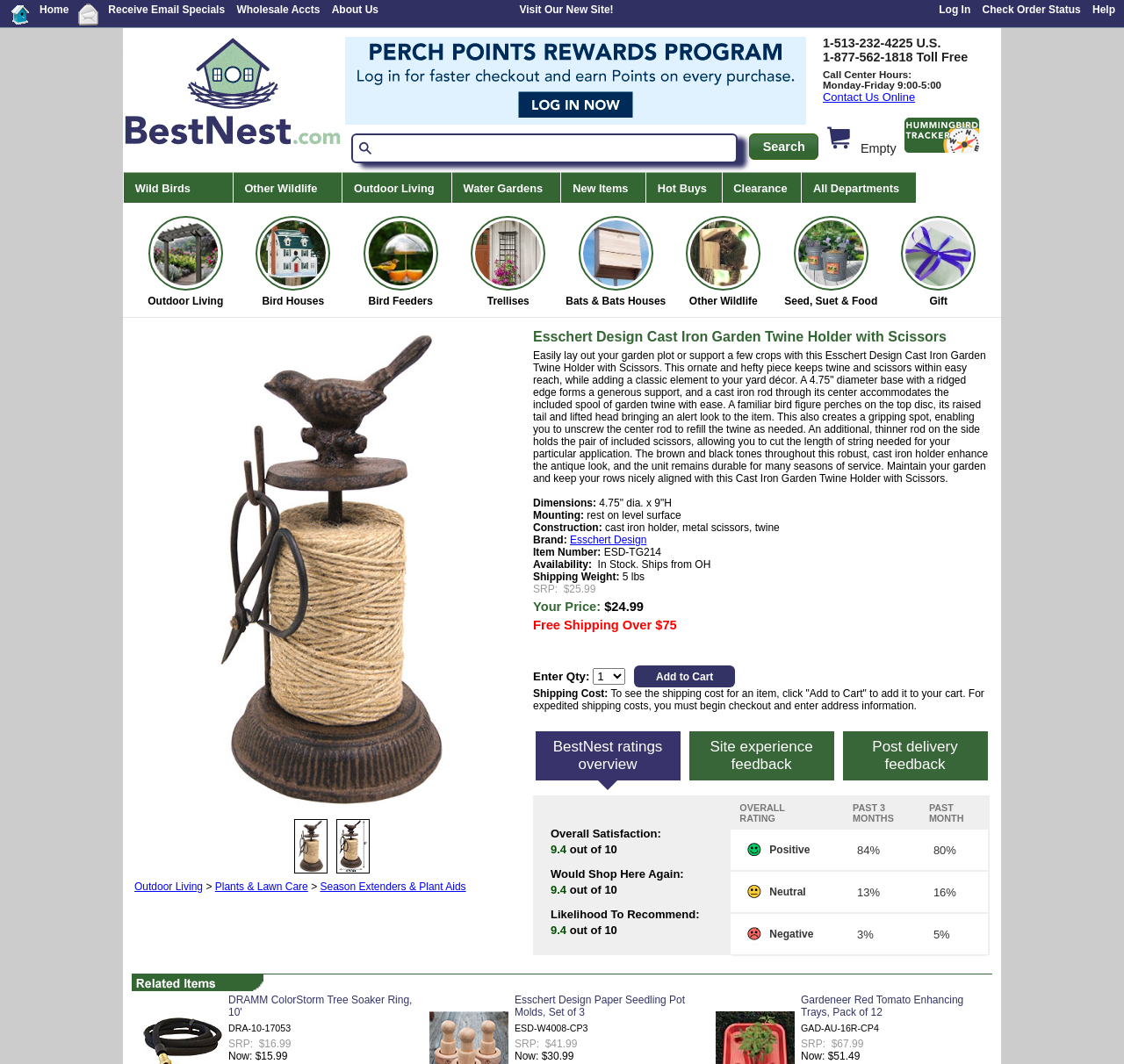What is the material of the scissors included with the garden twine holder?
Refer to the image and respond with a one-word or short-phrase answer.

Metal